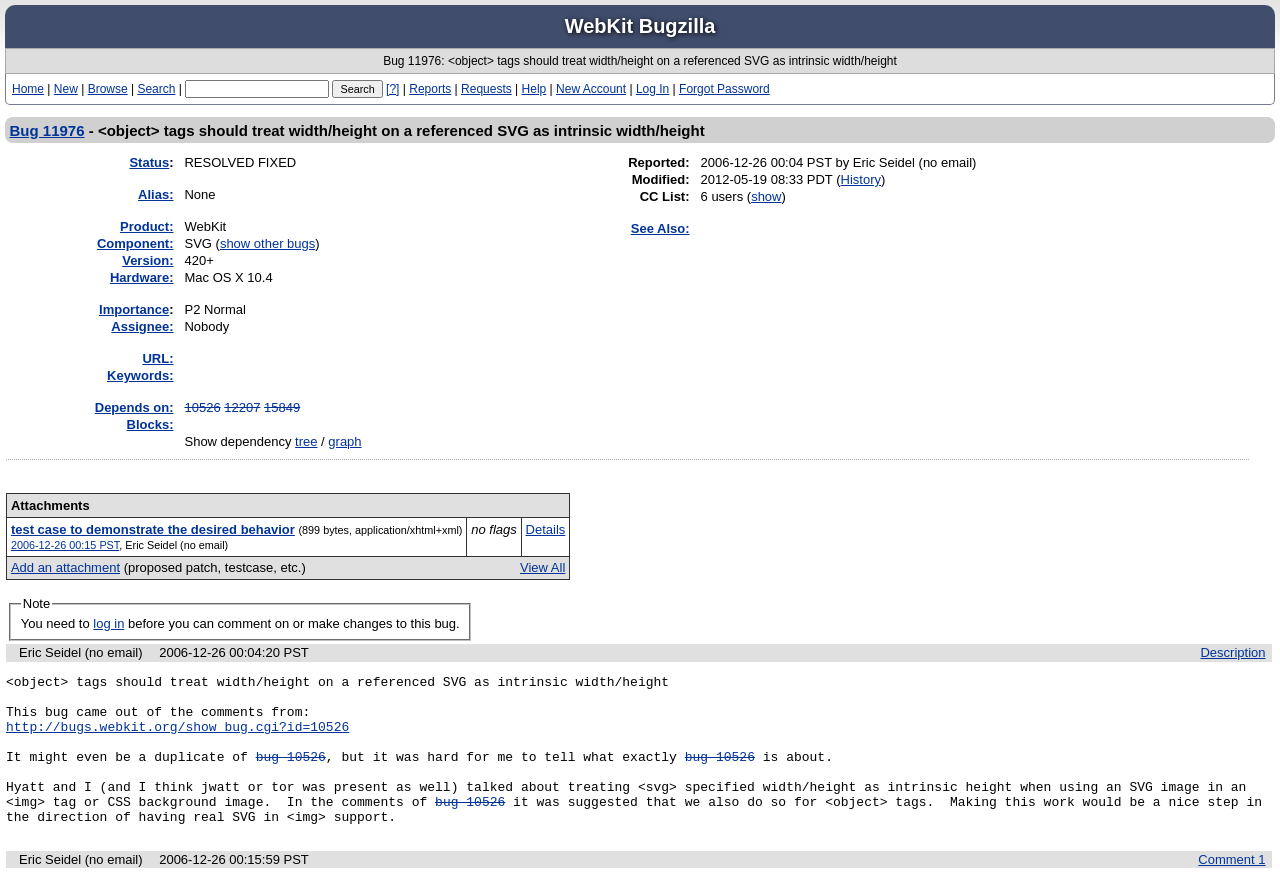Please find the bounding box coordinates of the element that you should click to achieve the following instruction: "Click the 'Home' link". The coordinates should be presented as four float numbers between 0 and 1: [left, top, right, bottom].

[0.009, 0.093, 0.034, 0.109]